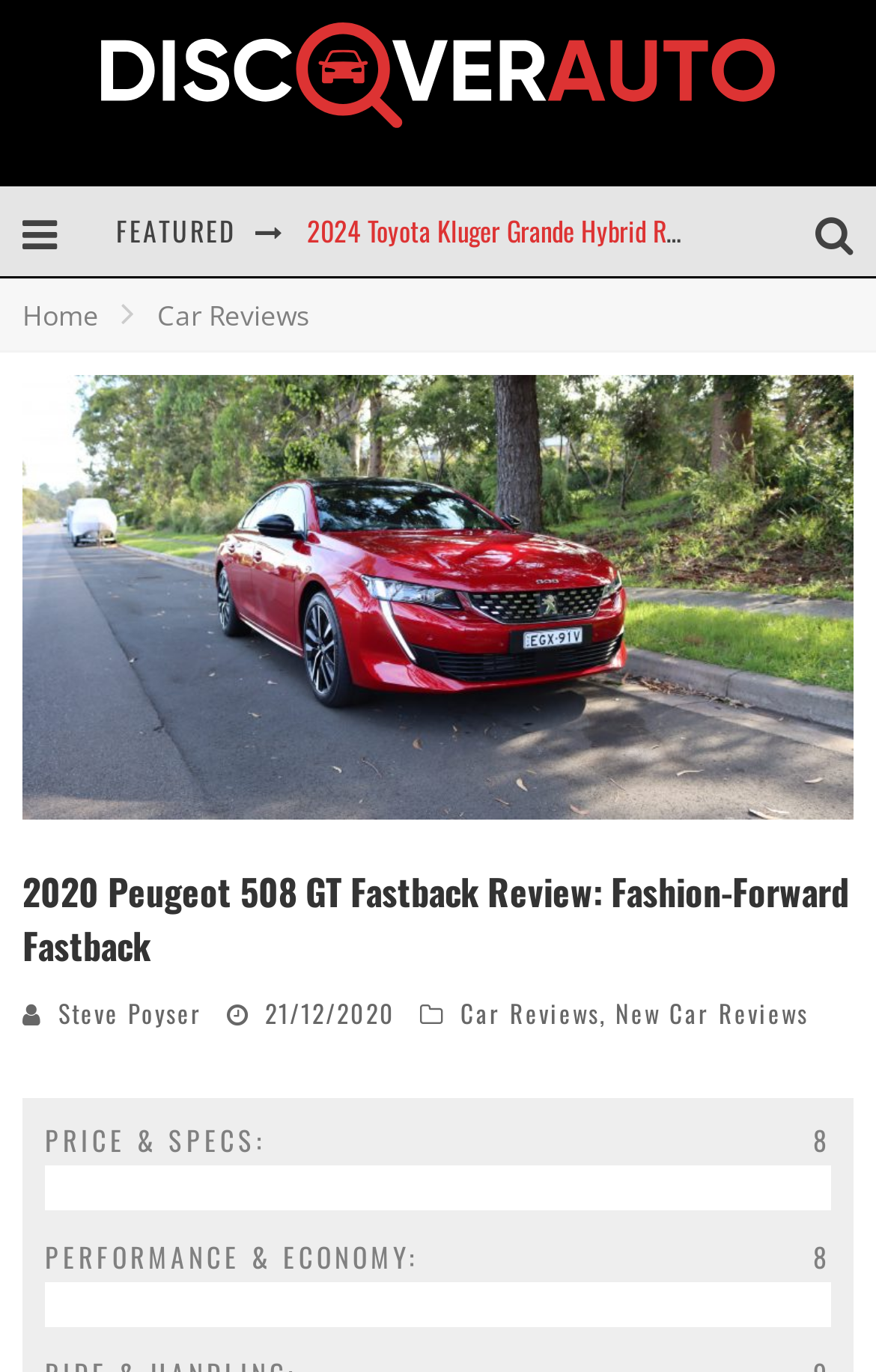Provide your answer in one word or a succinct phrase for the question: 
When was the review published?

21/12/2020